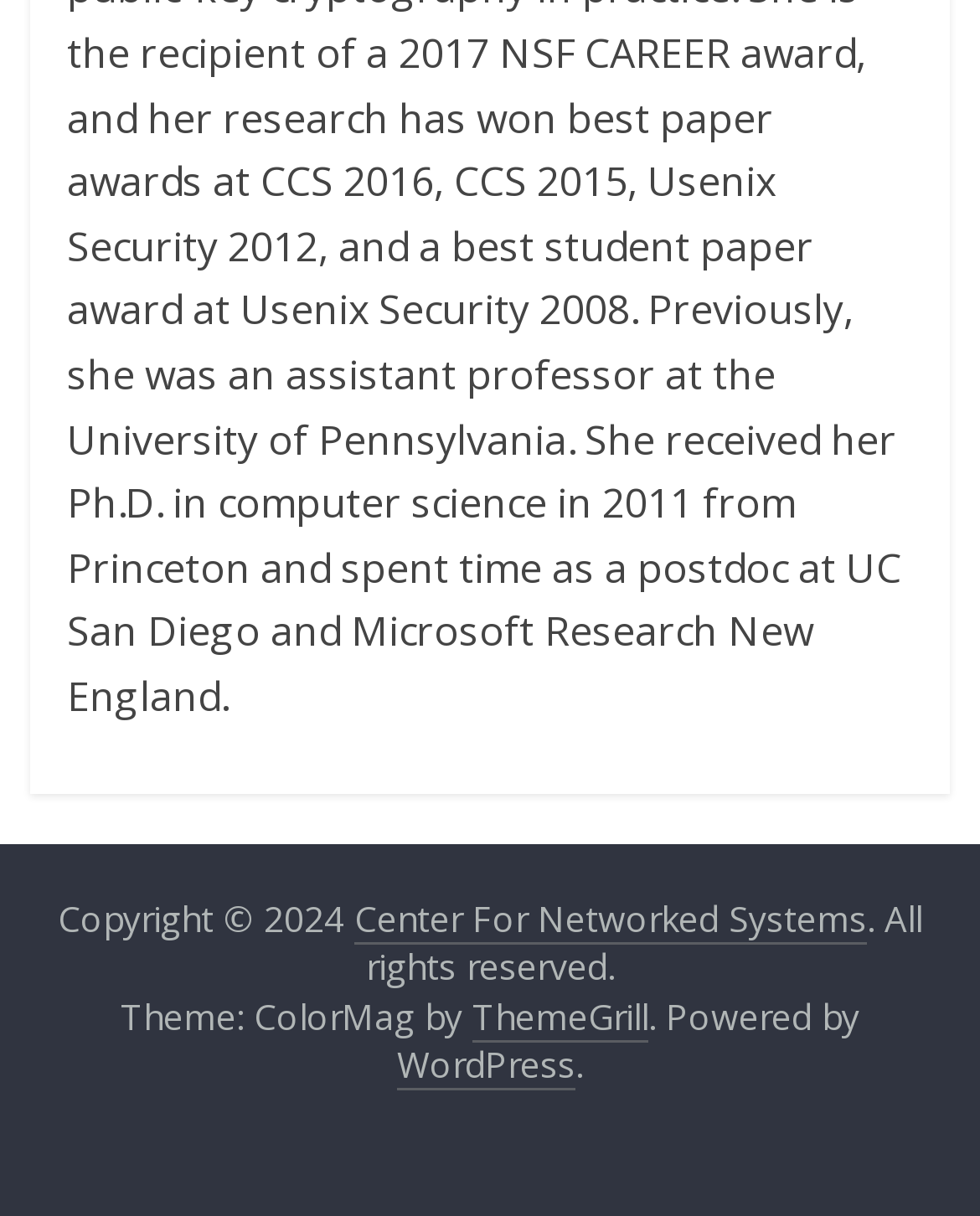Bounding box coordinates should be provided in the format (top-left x, top-left y, bottom-right x, bottom-right y) with all values between 0 and 1. Identify the bounding box for this UI element: WordPress

[0.405, 0.856, 0.587, 0.897]